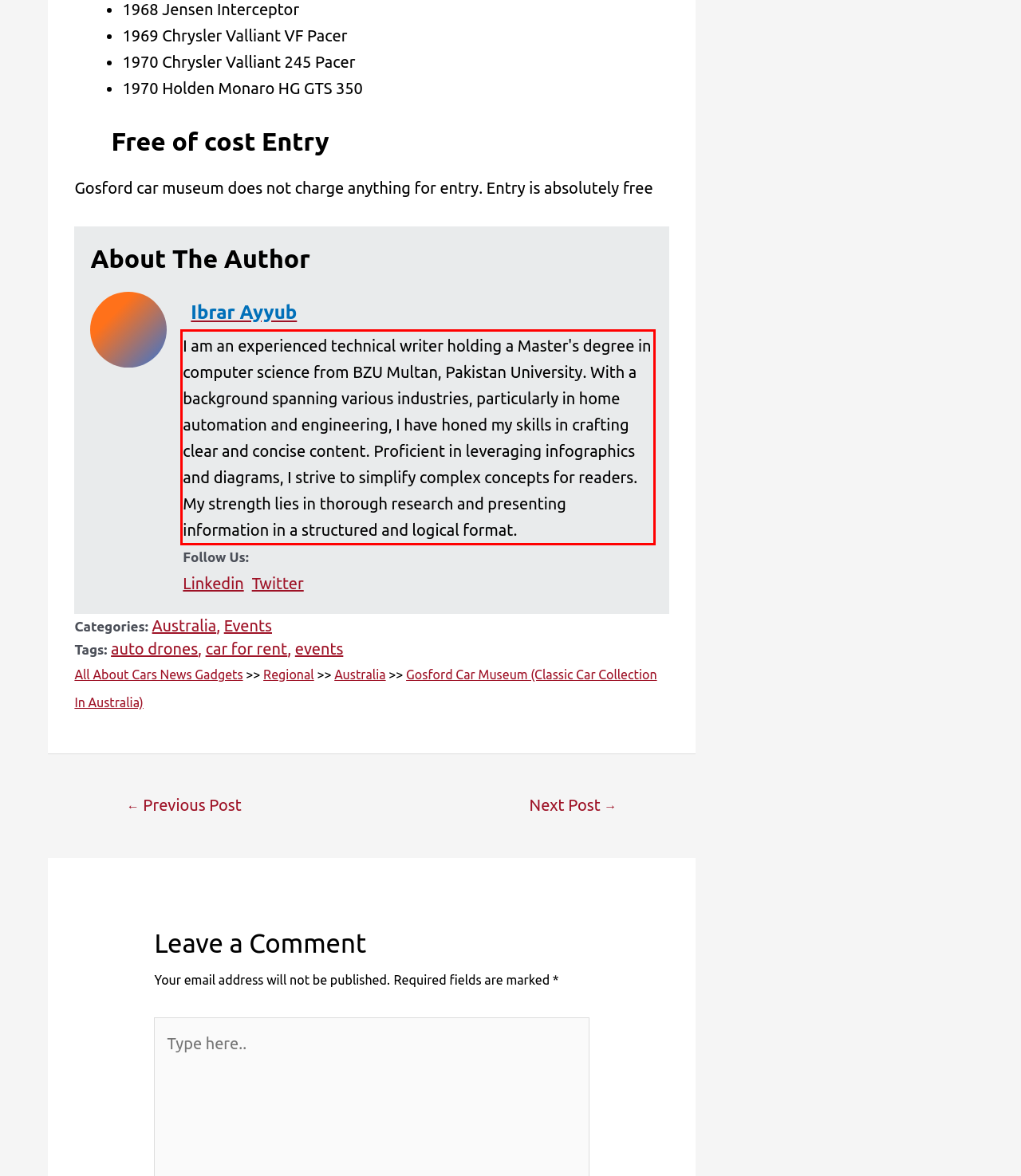Given a webpage screenshot, locate the red bounding box and extract the text content found inside it.

I am an experienced technical writer holding a Master's degree in computer science from BZU Multan, Pakistan University. With a background spanning various industries, particularly in home automation and engineering, I have honed my skills in crafting clear and concise content. Proficient in leveraging infographics and diagrams, I strive to simplify complex concepts for readers. My strength lies in thorough research and presenting information in a structured and logical format.